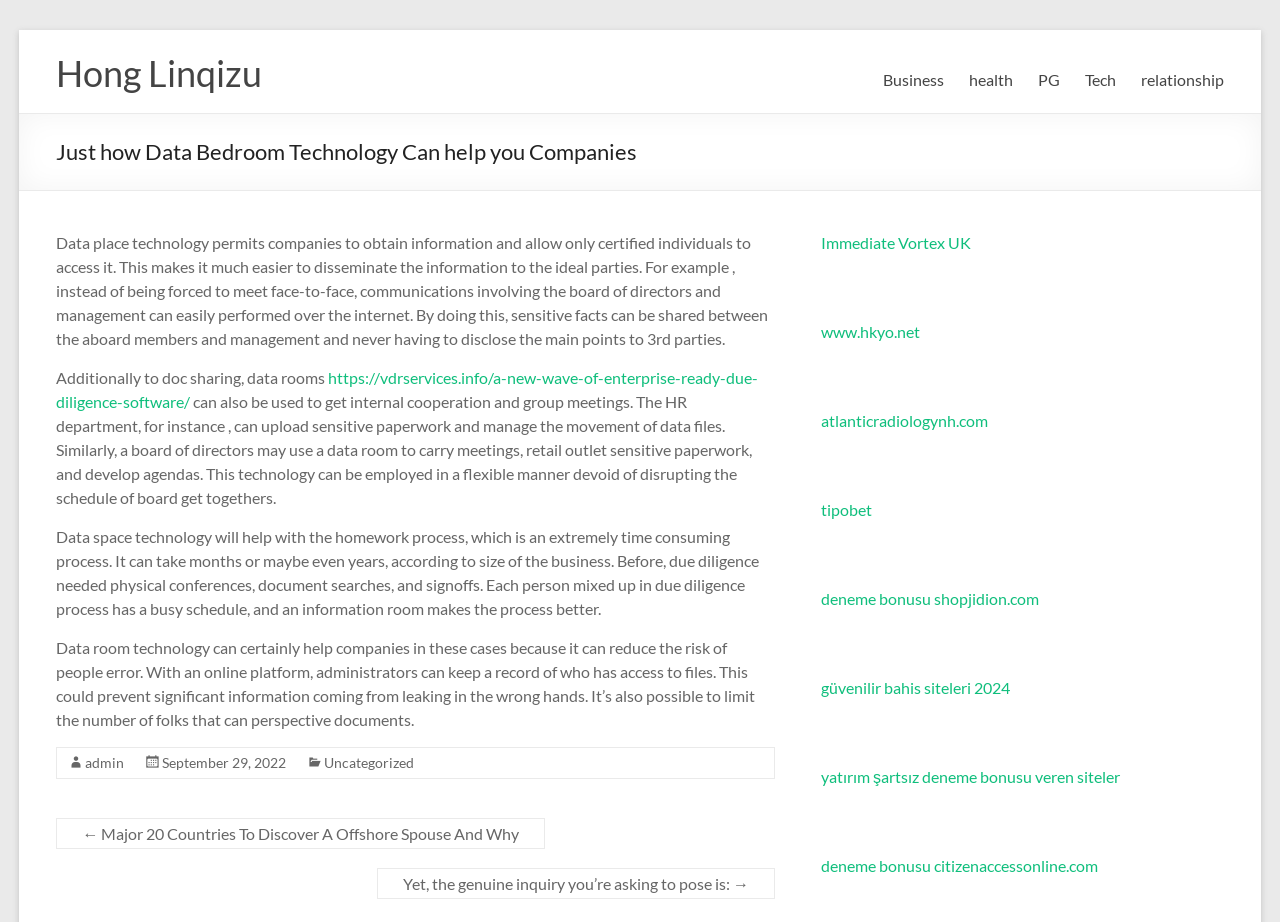Point out the bounding box coordinates of the section to click in order to follow this instruction: "Read the 'Cryptocurrency Aave Decreases More Than 3% Within 24 hours' news".

None